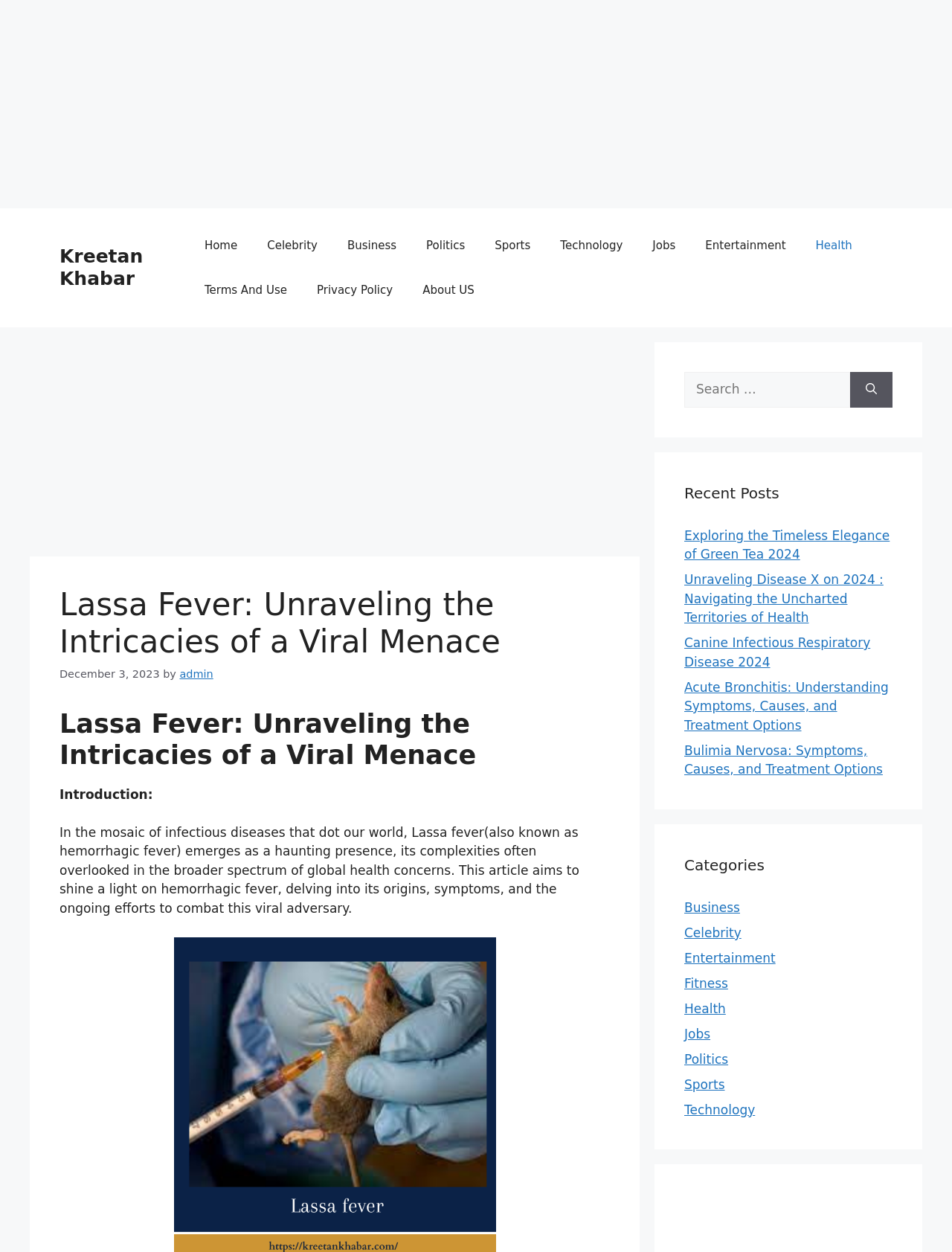How many categories are listed on the webpage?
Answer the question using a single word or phrase, according to the image.

8